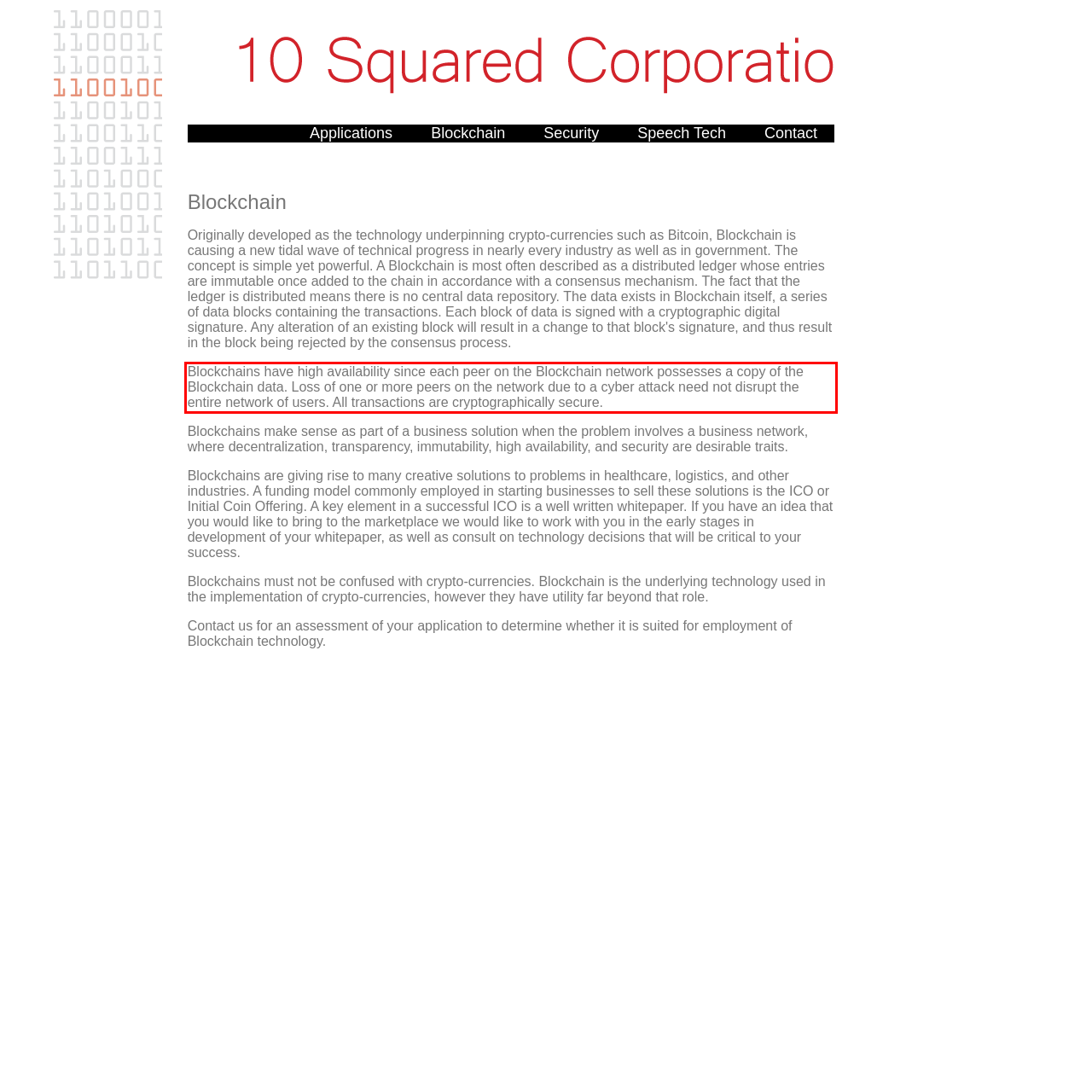Identify the red bounding box in the webpage screenshot and perform OCR to generate the text content enclosed.

Blockchains have high availability since each peer on the Blockchain network possesses a copy of the Blockchain data. Loss of one or more peers on the network due to a cyber attack need not disrupt the entire network of users. All transactions are cryptographically secure.